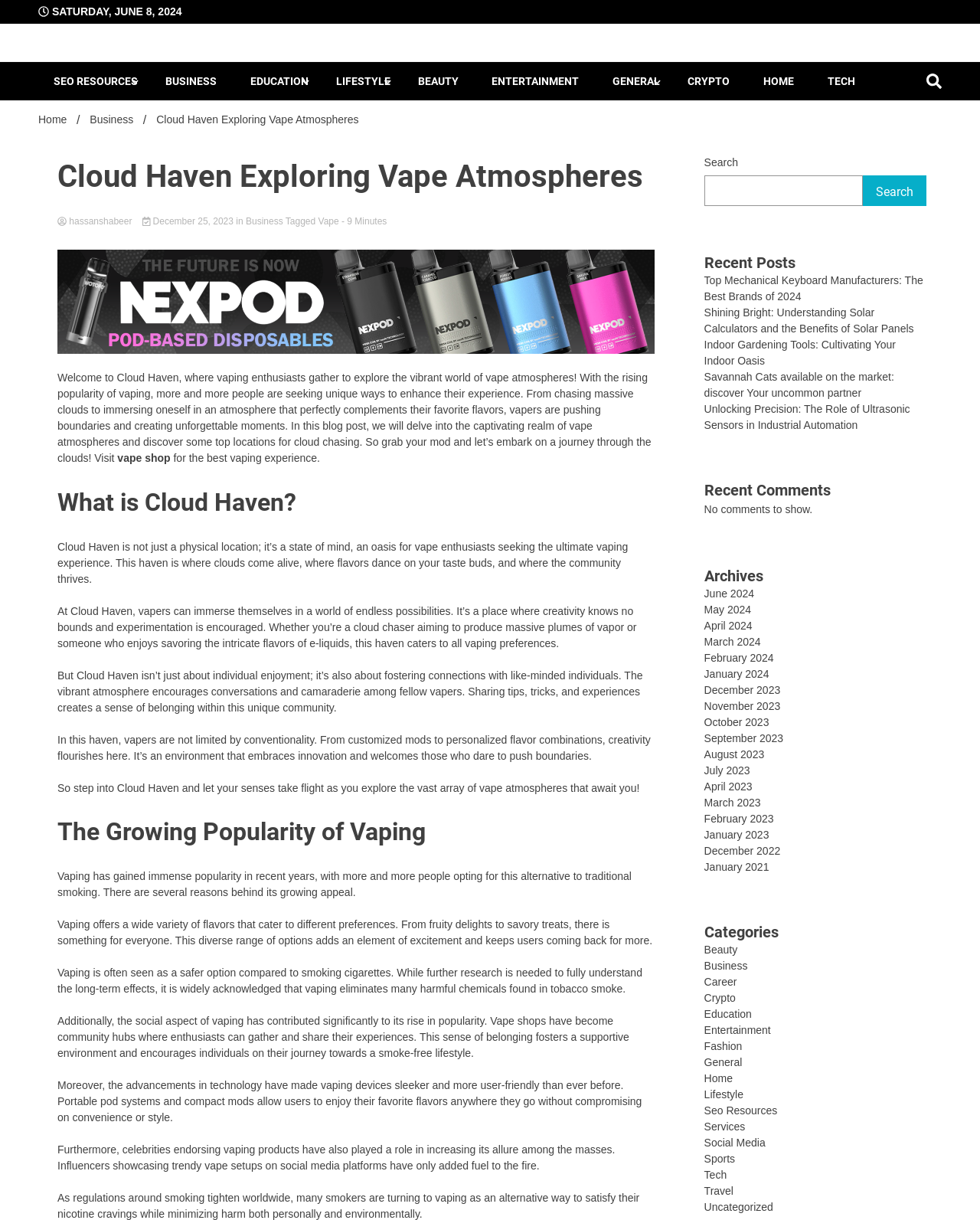Select the bounding box coordinates of the element I need to click to carry out the following instruction: "Read the 'Cloud Haven Exploring Vape Atmospheres' article".

[0.059, 0.13, 0.668, 0.16]